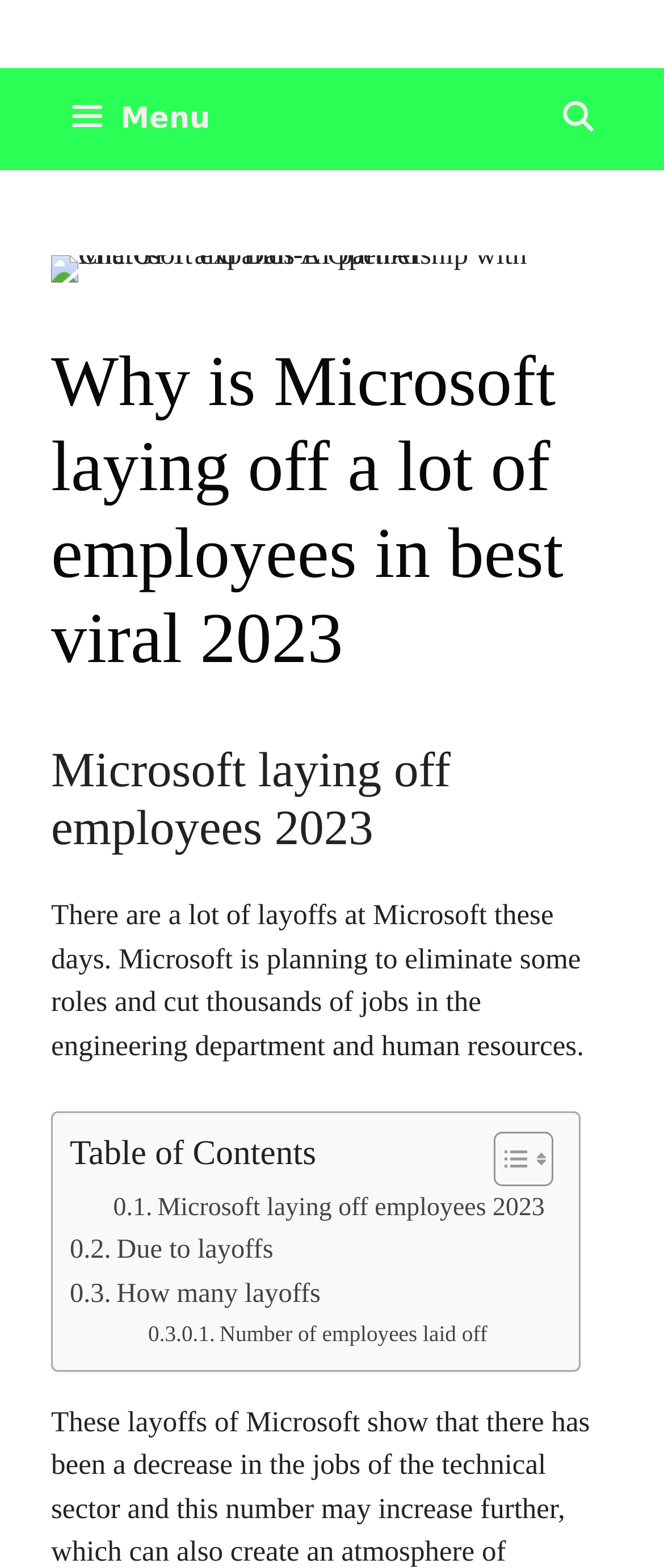Respond with a single word or phrase to the following question: What is the purpose of the button with the '' icon?

Menu